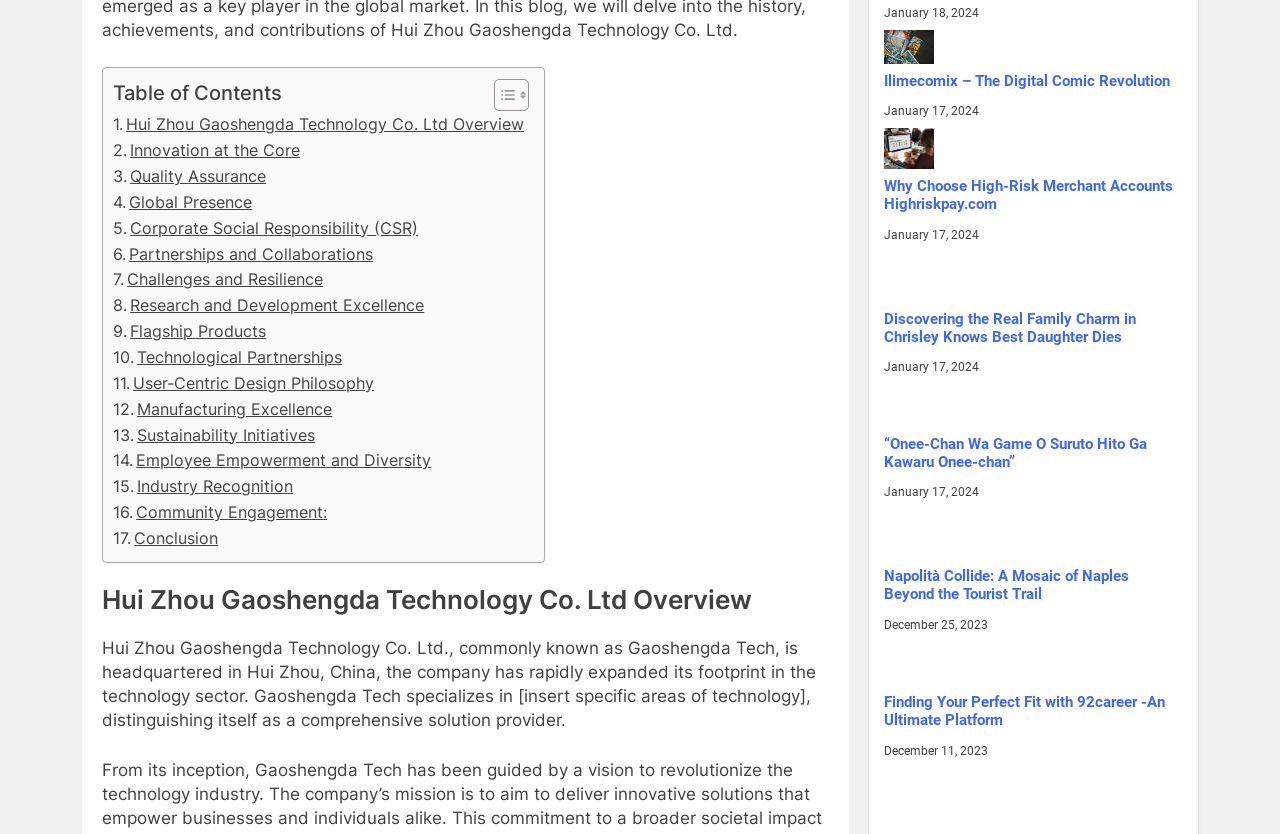Please specify the bounding box coordinates of the clickable section necessary to execute the following command: "Learn about Innovation at the Core".

[0.088, 0.166, 0.235, 0.197]